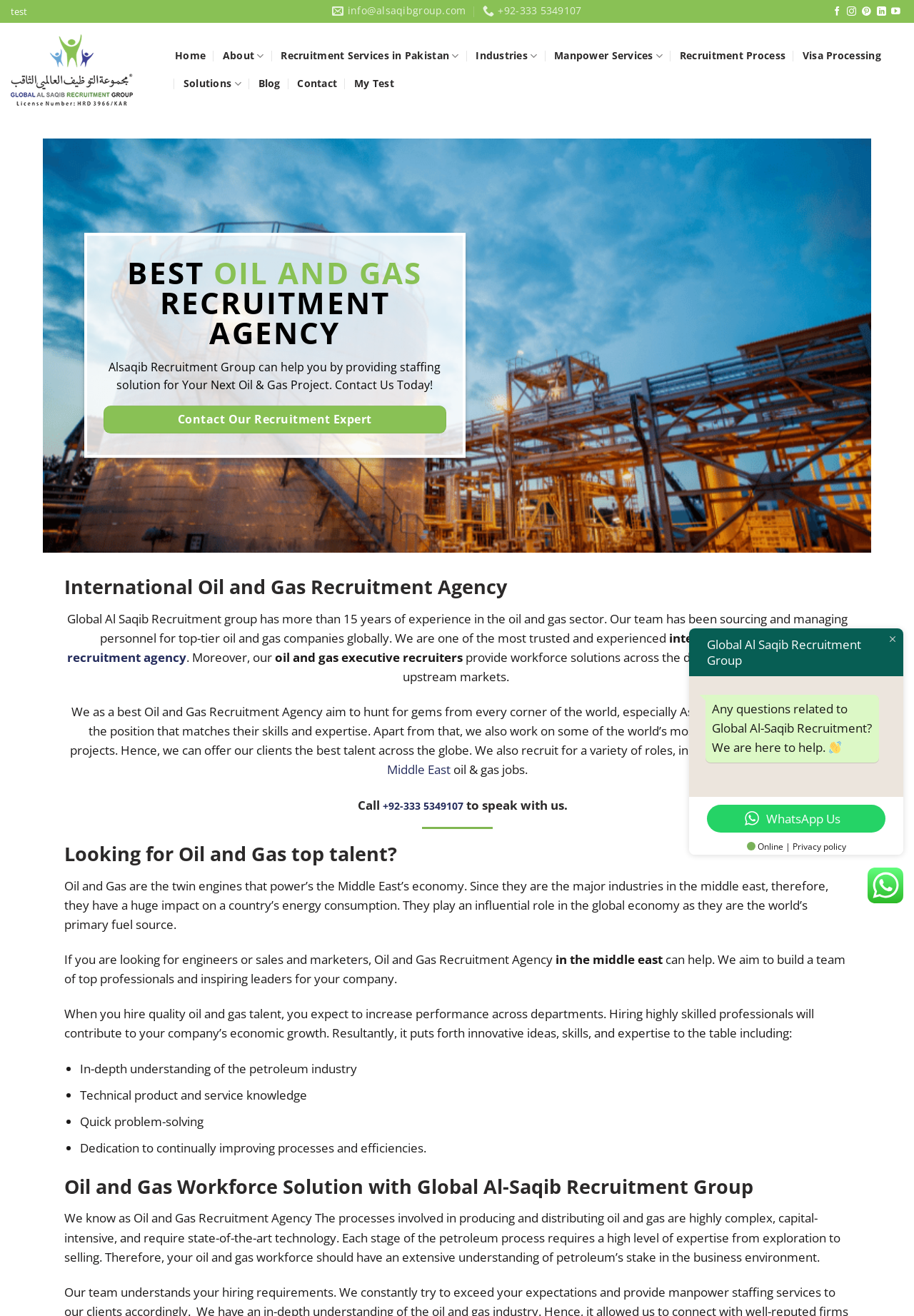From the image, can you give a detailed response to the question below:
What is the phone number to contact the recruitment agency?

I found the answer by looking at the top of the webpage, where it says '+92-333 5349107' next to an email address. This phone number is also mentioned again in the middle of the webpage, where it says 'Call +92-333 5349107 to speak with us'.